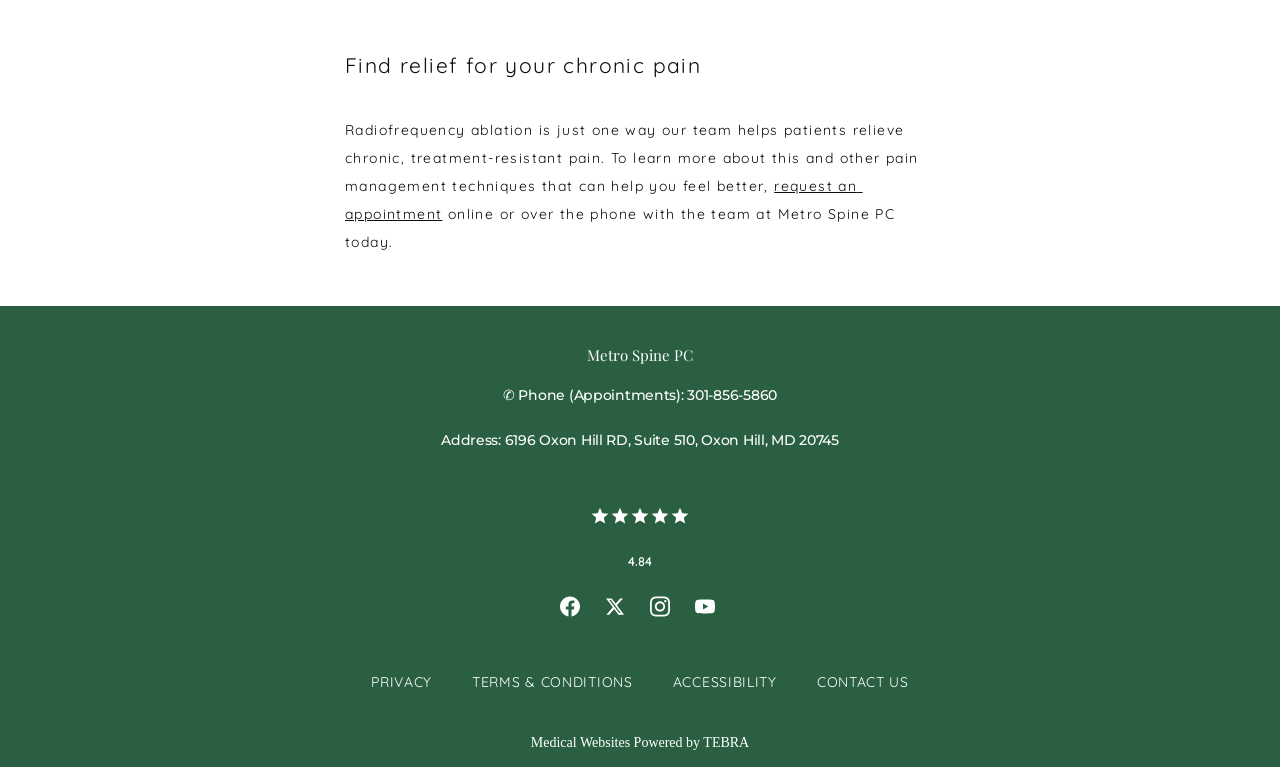Show the bounding box coordinates of the element that should be clicked to complete the task: "visit Facebook page".

[0.43, 0.761, 0.465, 0.819]